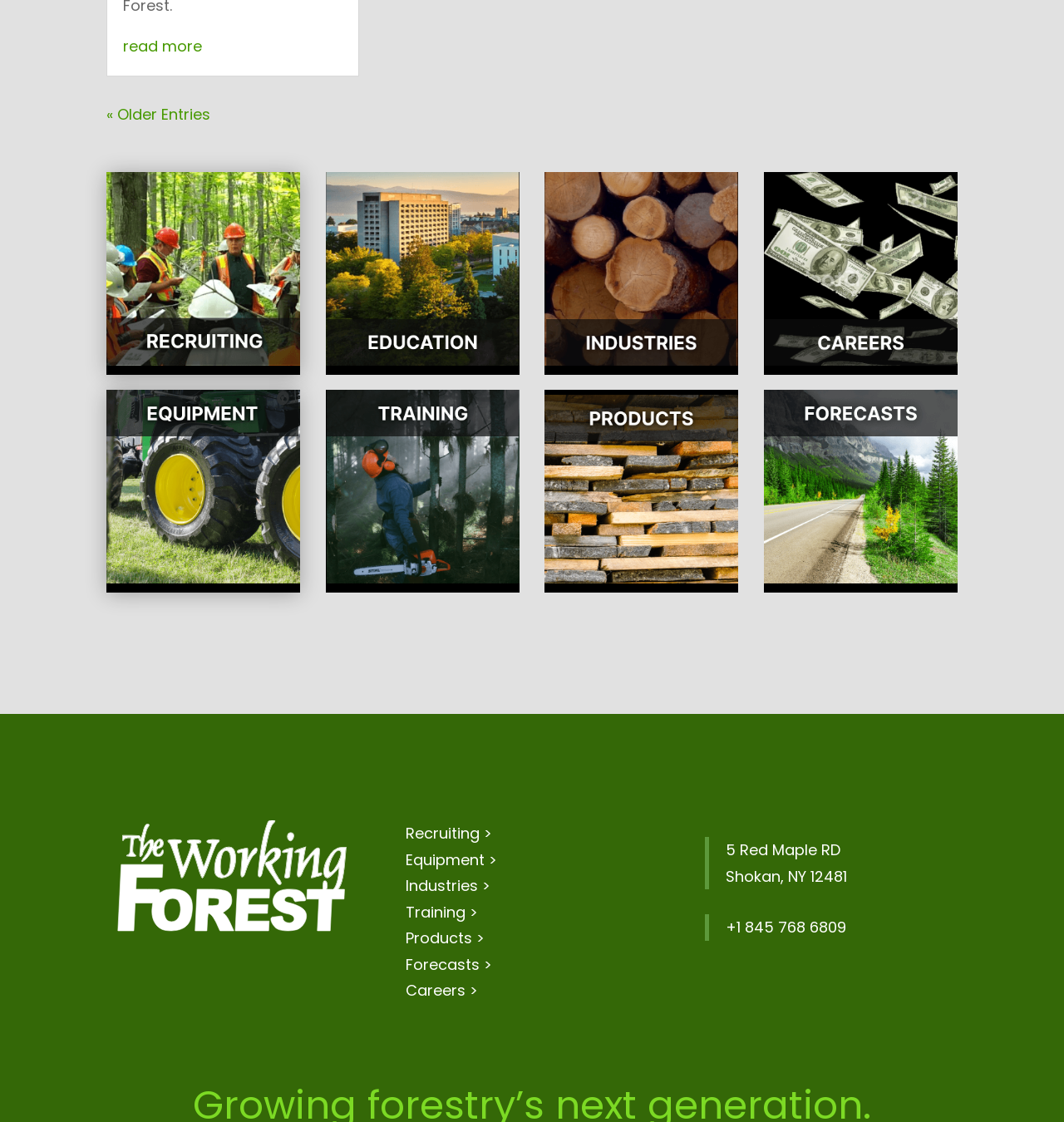Locate the bounding box coordinates of the area to click to fulfill this instruction: "go to older entries". The bounding box should be presented as four float numbers between 0 and 1, in the order [left, top, right, bottom].

[0.1, 0.092, 0.198, 0.111]